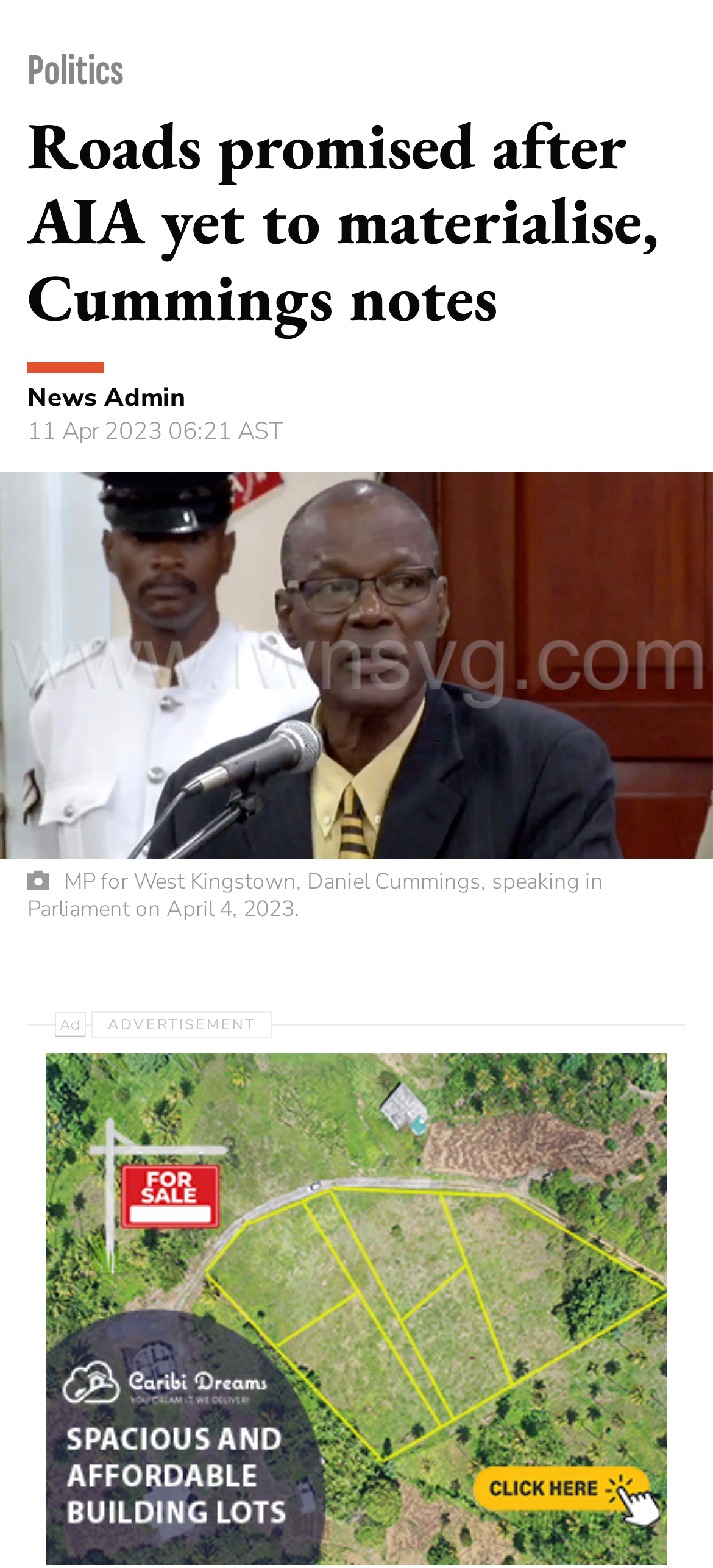Please predict the bounding box coordinates (top-left x, top-left y, bottom-right x, bottom-right y) for the UI element in the screenshot that fits the description: Advertise With Us

[0.031, 0.783, 0.108, 0.874]